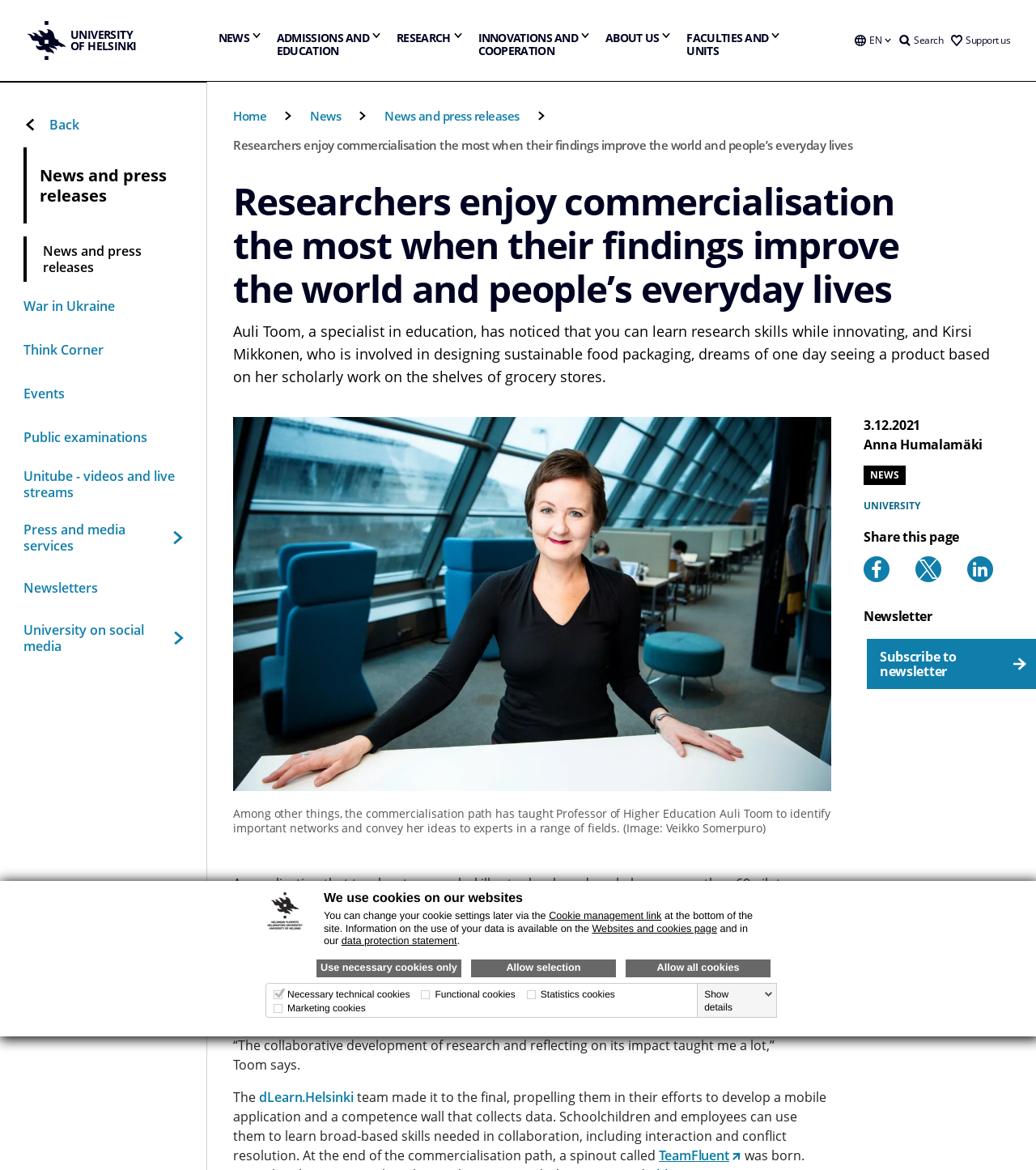Please answer the following question using a single word or phrase: 
Who is the professor of higher education mentioned in the article?

Auli Toom